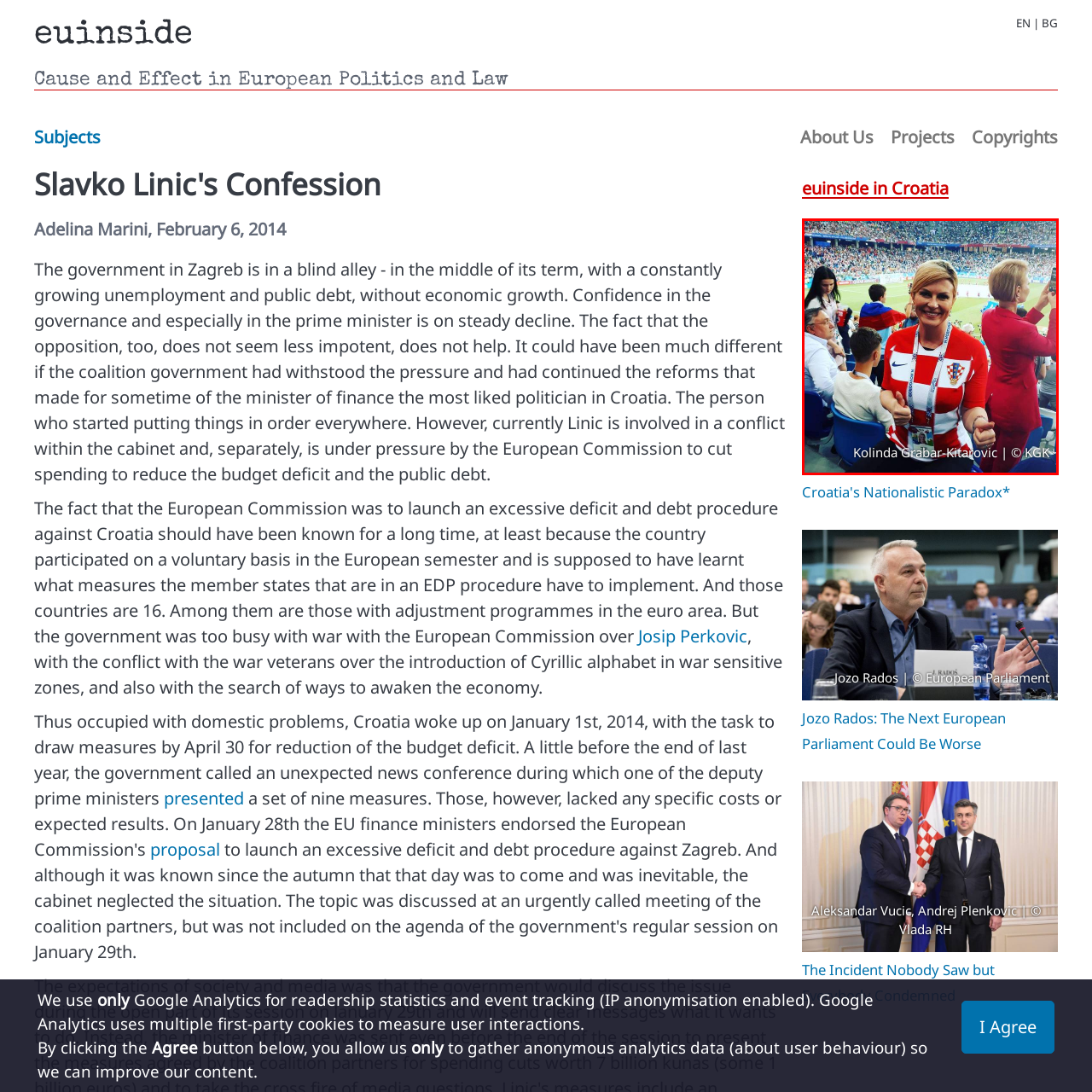Generate a detailed caption for the image that is outlined by the red border.

The image features Kolinda Grabar-Kitarović, the former President of Croatia, showcasing her vibrant enthusiasm during a sporting event. She is dressed in a distinctive red and white checkered jersey, representing the national colors of Croatia, and is seated among a cheering crowd in a stadium. With a big smile and a confident pose, she holds up her thumbs in approval, embodying the spirit of celebration and national pride. The background captures the lively atmosphere of the event, filled with fans, while the stadium is alive with energy, hinting at a thrilling match taking place.